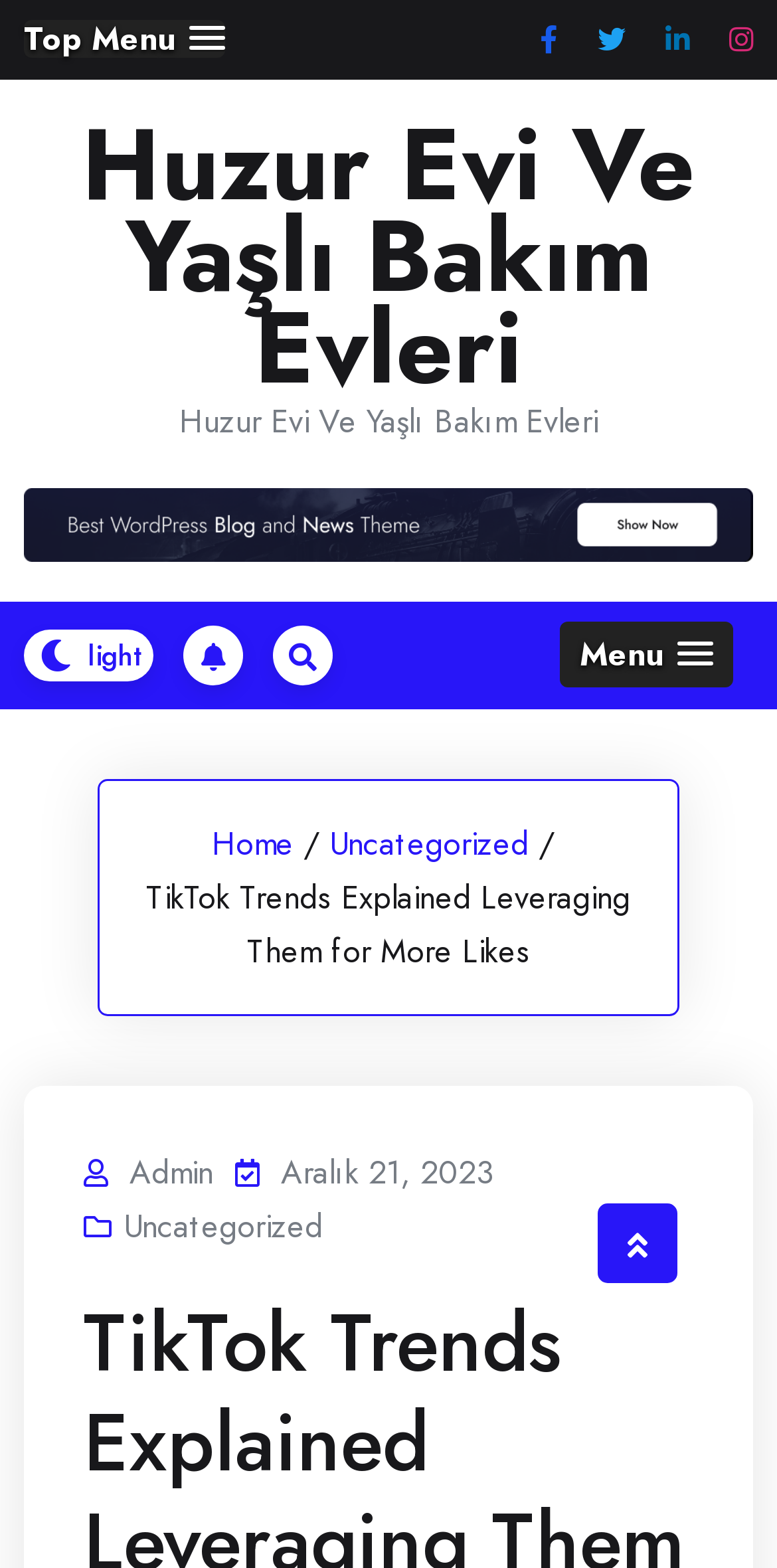Determine the bounding box coordinates of the UI element that matches the following description: "Boutique". The coordinates should be four float numbers between 0 and 1 in the format [left, top, right, bottom].

None